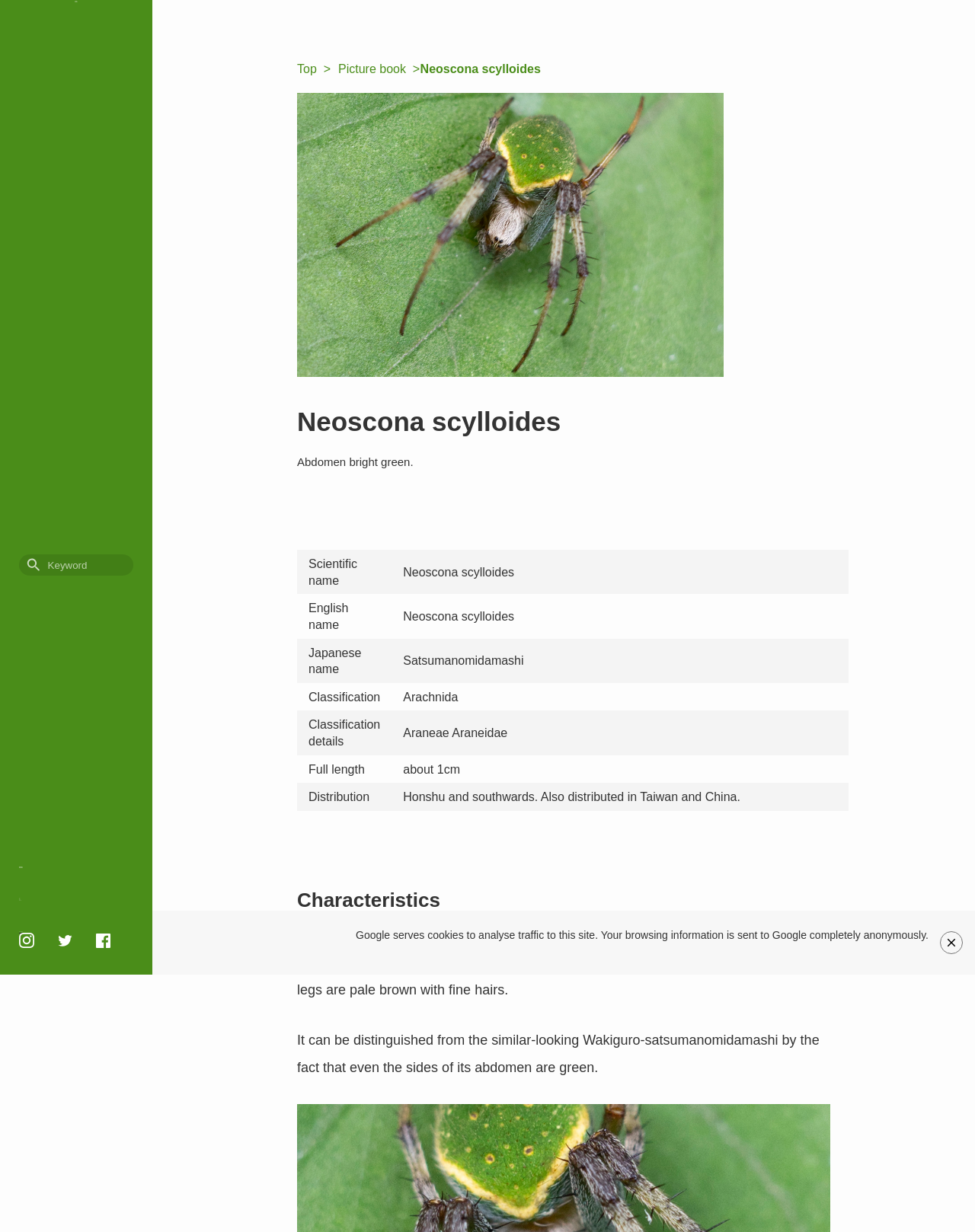What is the length of the spider?
We need a detailed and meticulous answer to the question.

I found the answer in the table under the 'Full length' column, where it is listed as 'about 1cm'.